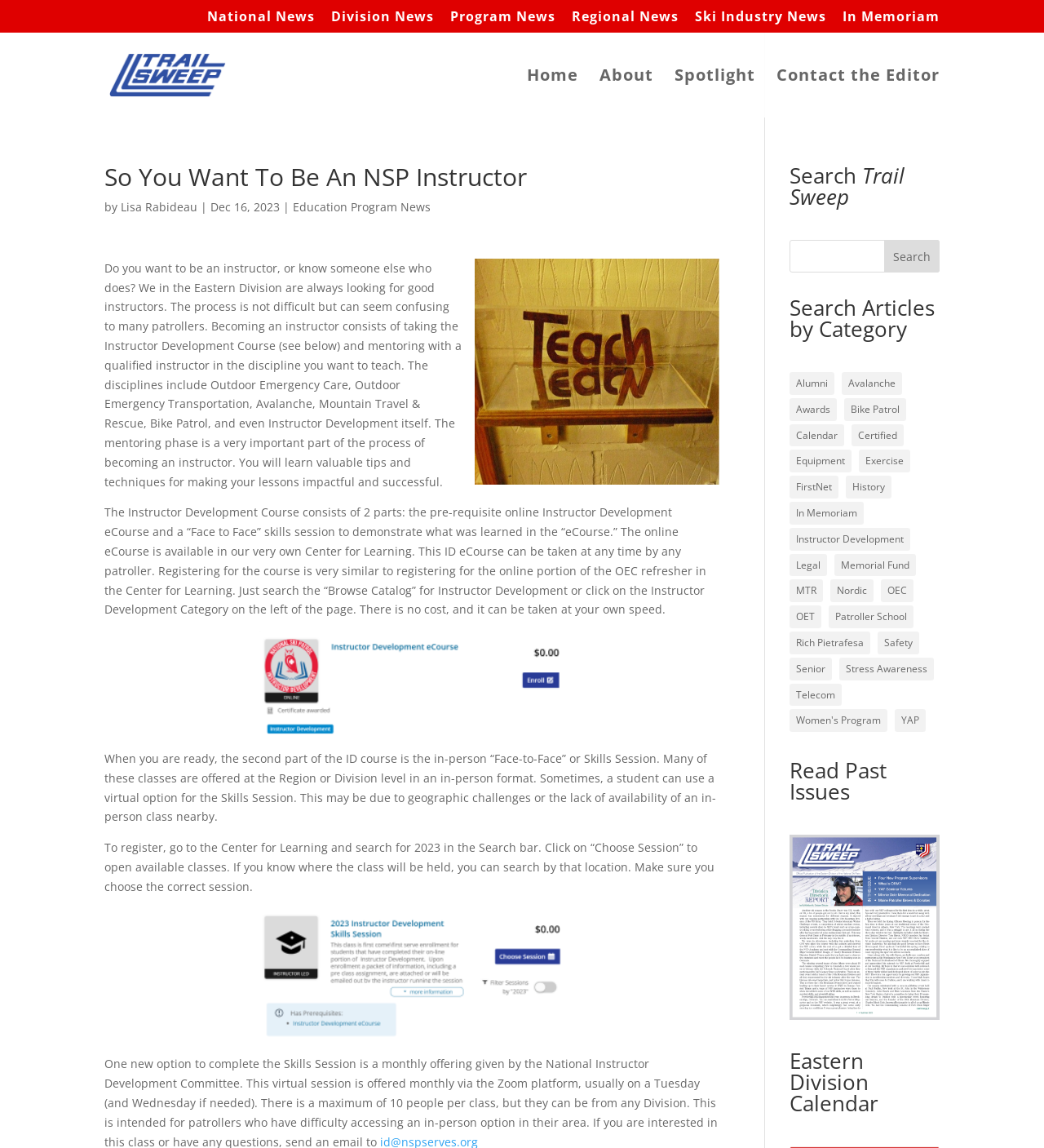Please find and give the text of the main heading on the webpage.

So You Want To Be An NSP Instructor